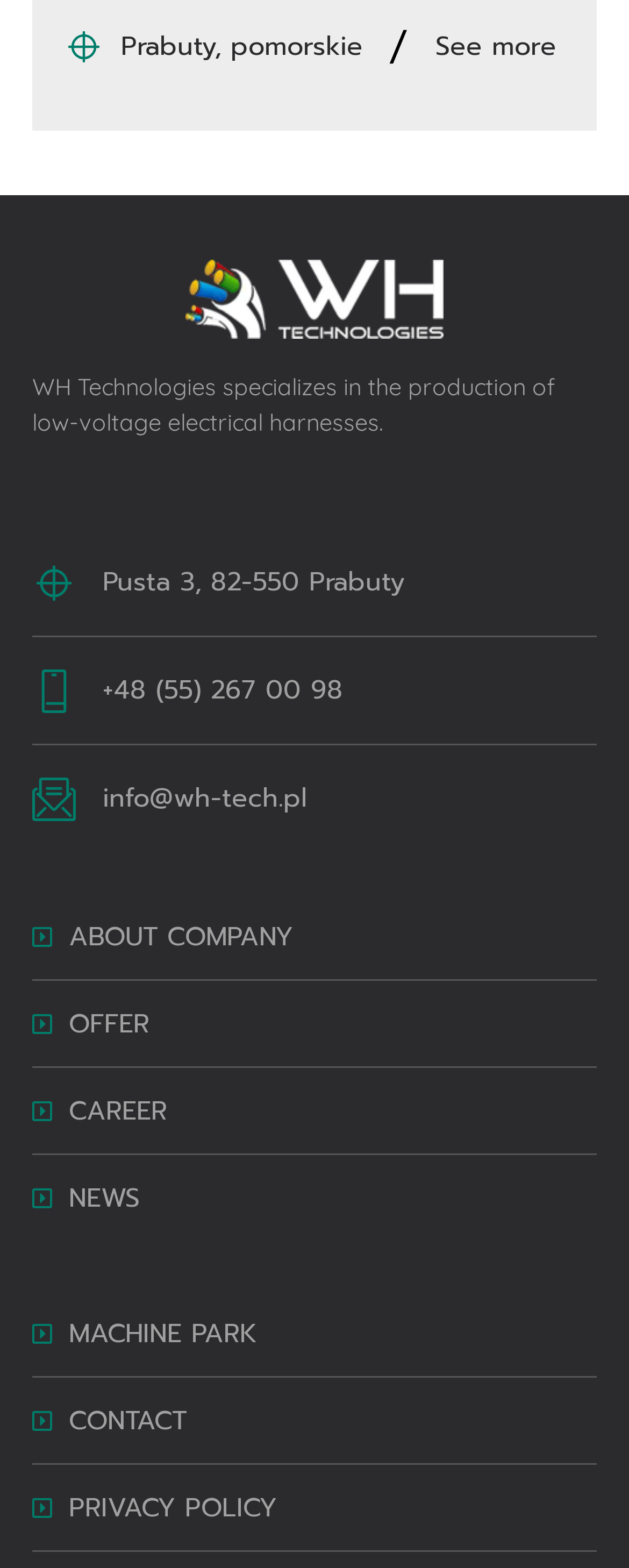What is the address of the company?
Using the image, provide a detailed and thorough answer to the question.

The address of the company can be found in the StaticText element 'Pusta 3, 82-550 Prabuty' which is located below the company name, indicating that it is the address of the company.